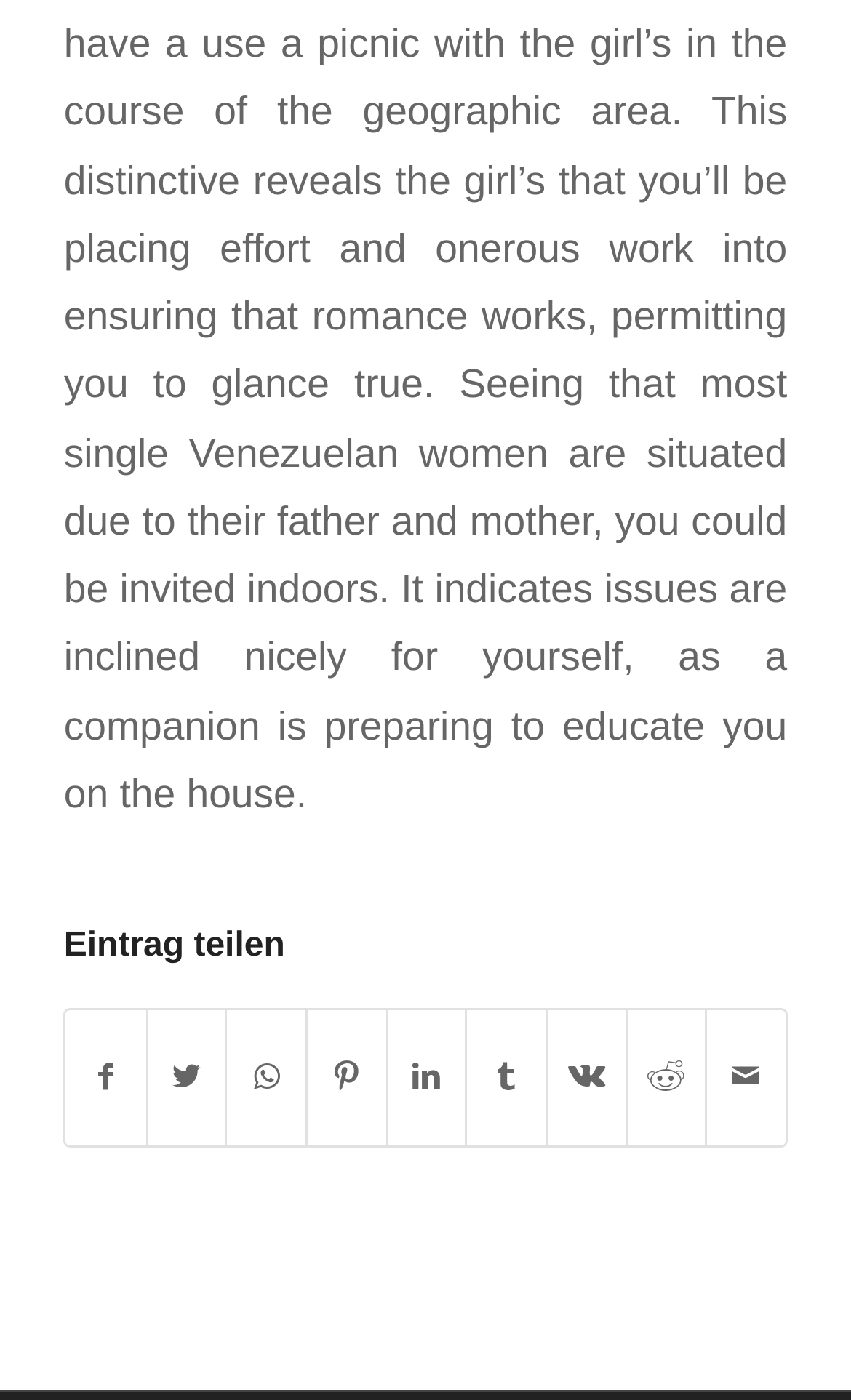Could you locate the bounding box coordinates for the section that should be clicked to accomplish this task: "Share on LinkedIn".

[0.456, 0.722, 0.547, 0.818]